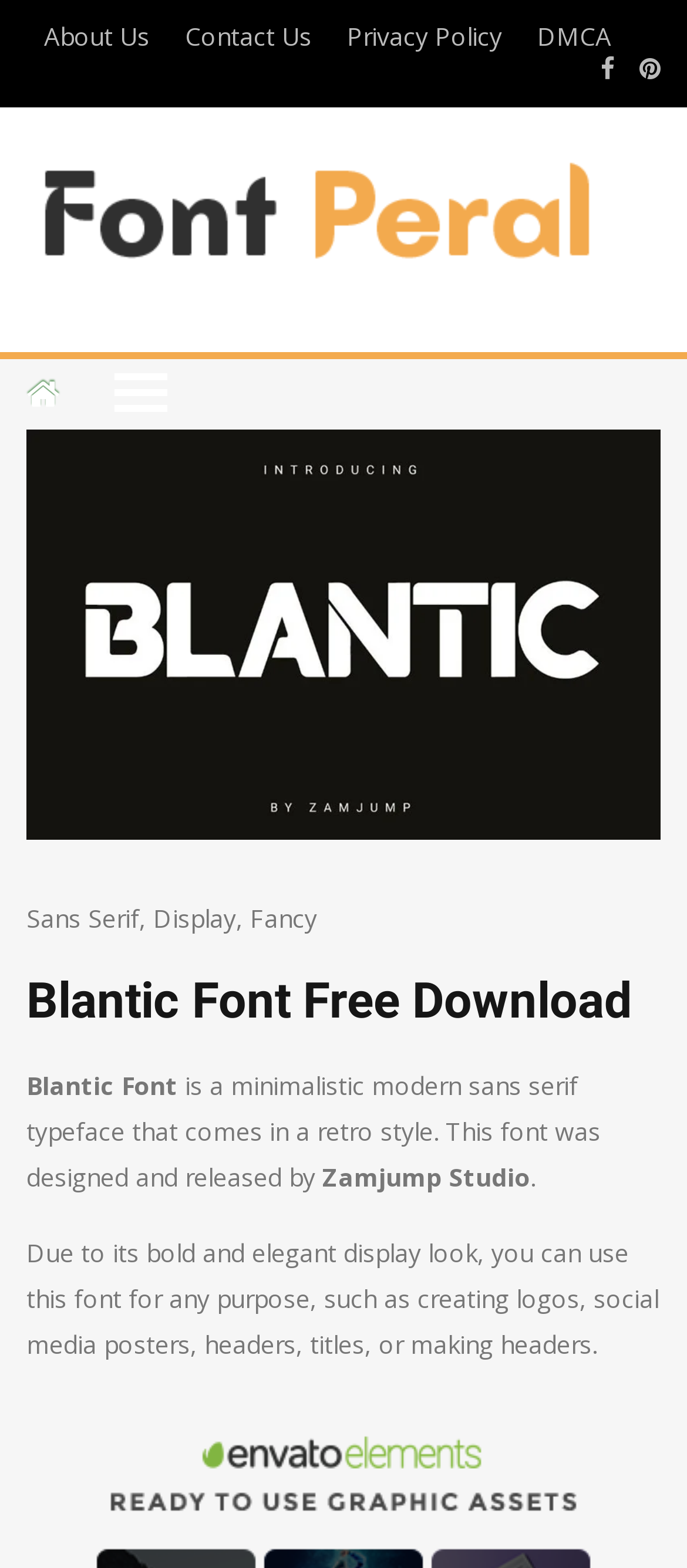Please identify the bounding box coordinates of the element I need to click to follow this instruction: "Check the Vermillion Lookbook".

None